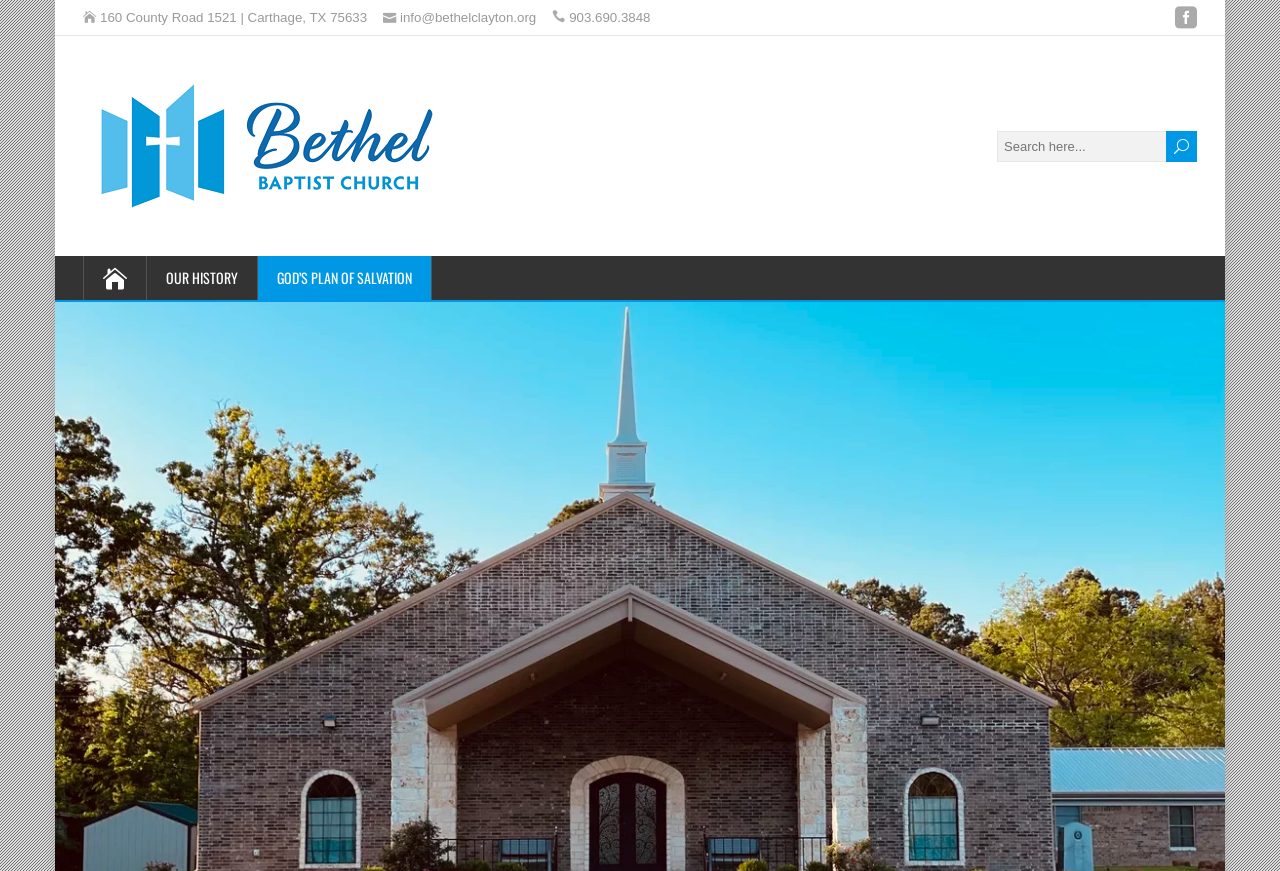Provide the bounding box coordinates, formatted as (top-left x, top-left y, bottom-right x, bottom-right y), with all values being floating point numbers between 0 and 1. Identify the bounding box of the UI element that matches the description: name="searchsubmit" value="U"

[0.911, 0.15, 0.935, 0.186]